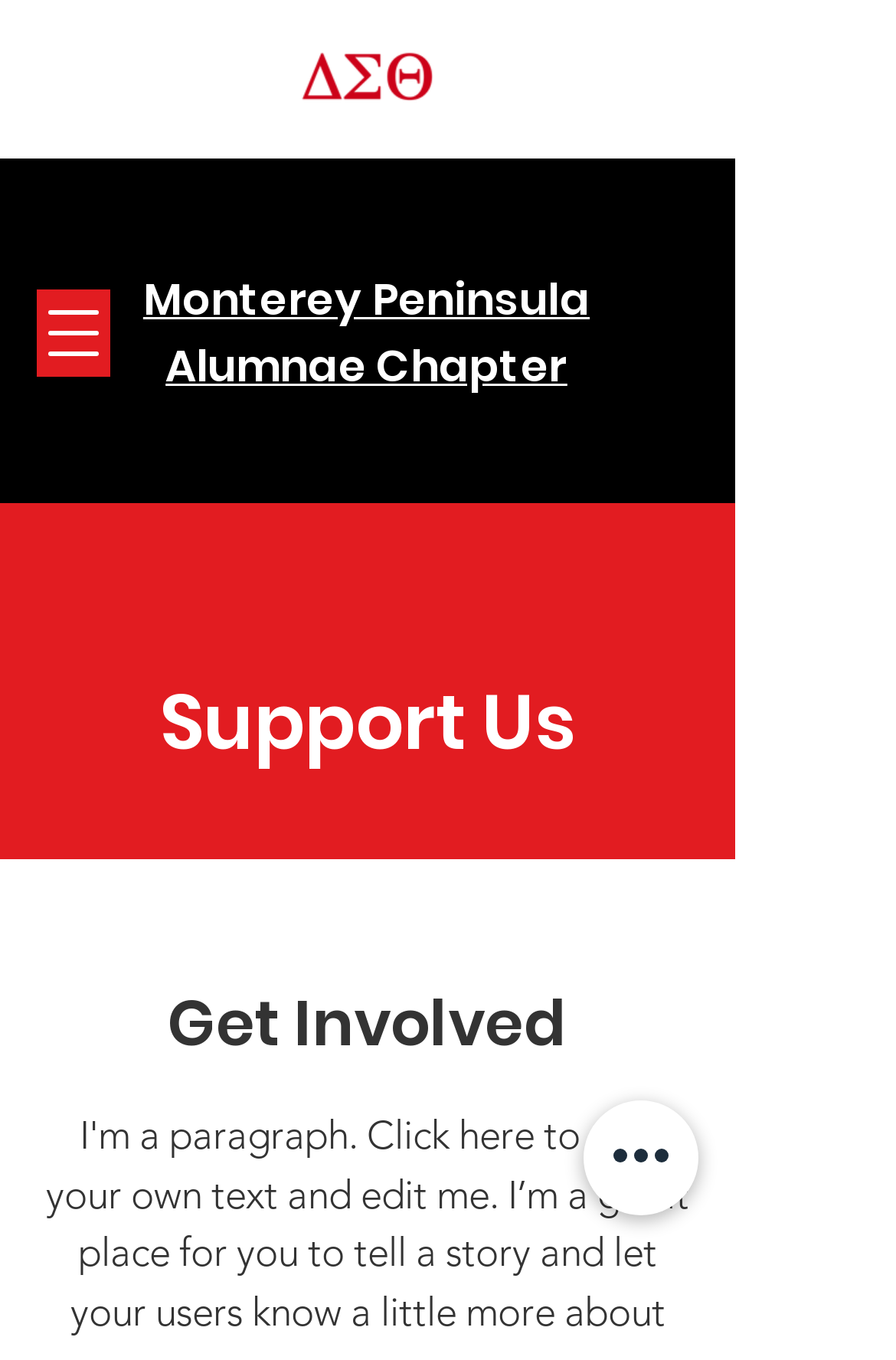What is the name of the sorority?
Provide a detailed and well-explained answer to the question.

I found an image element with the text 'Delta Sigma Theta.png', which suggests that the sorority's name is Delta Sigma Theta.